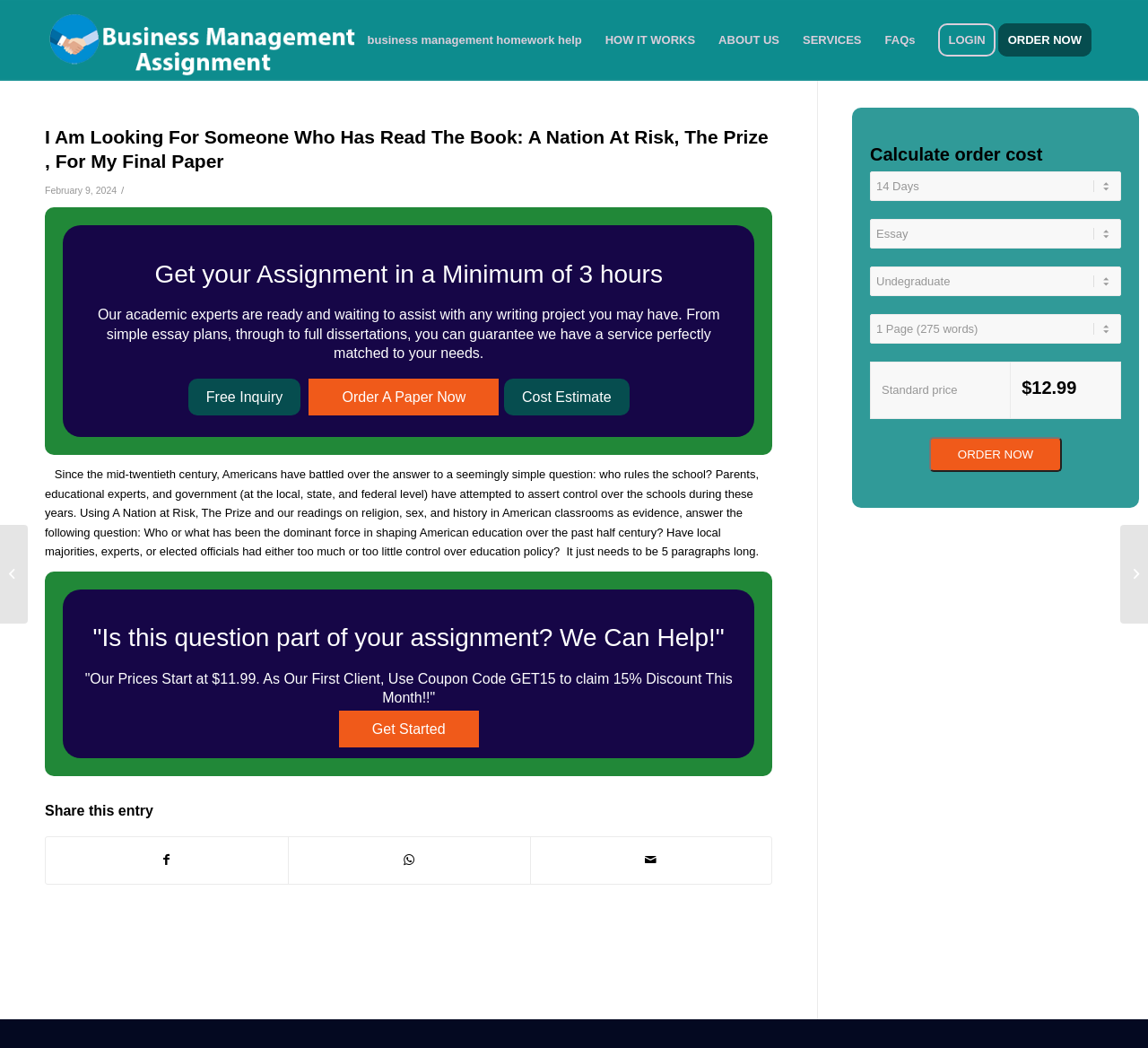Indicate the bounding box coordinates of the element that needs to be clicked to satisfy the following instruction: "Calculate order cost". The coordinates should be four float numbers between 0 and 1, i.e., [left, top, right, bottom].

[0.758, 0.138, 0.977, 0.157]